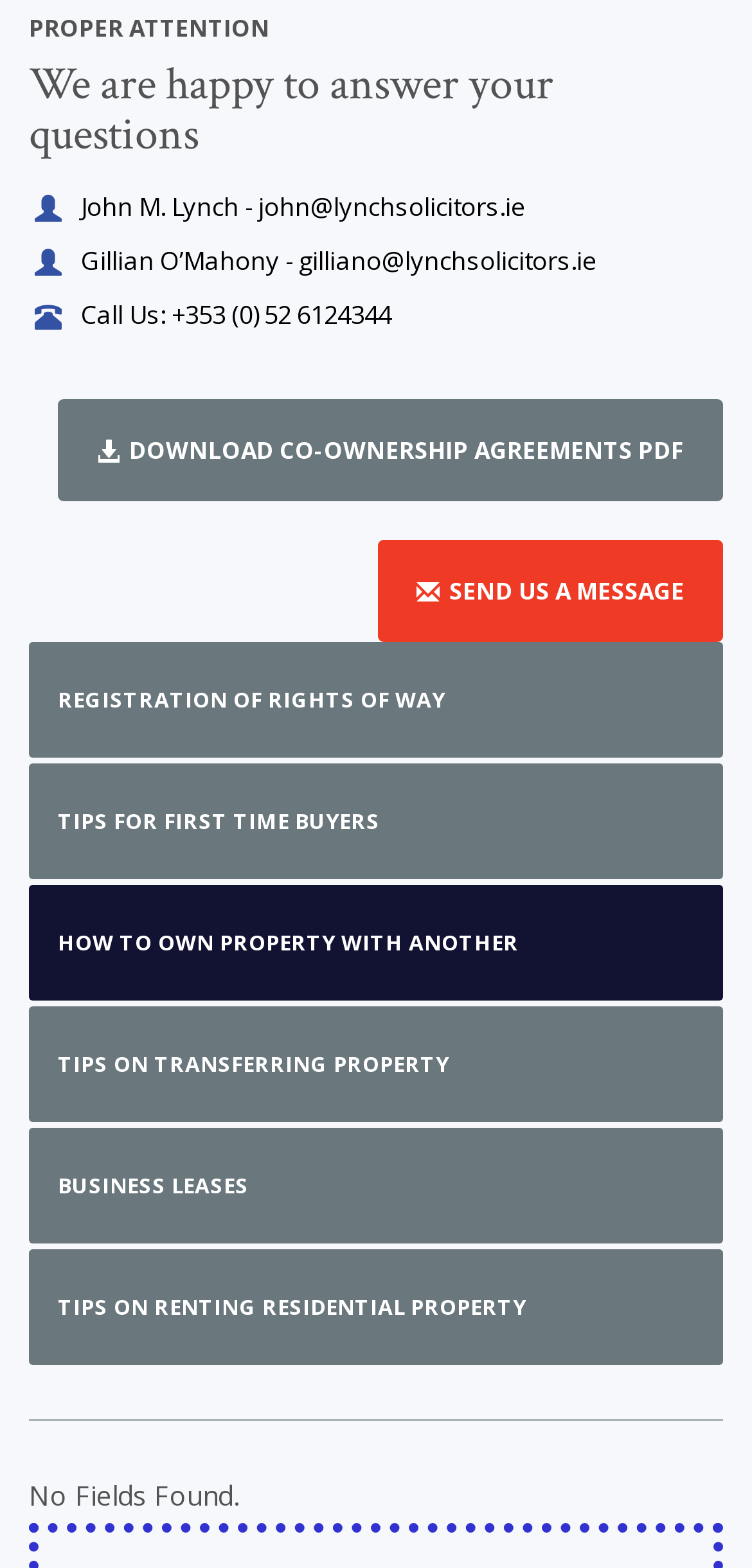Using the details in the image, give a detailed response to the question below:
How many solicitors' contact information are provided?

I found two link elements with solicitors' contact information, one for John M. Lynch and one for Gillian O'Mahony.